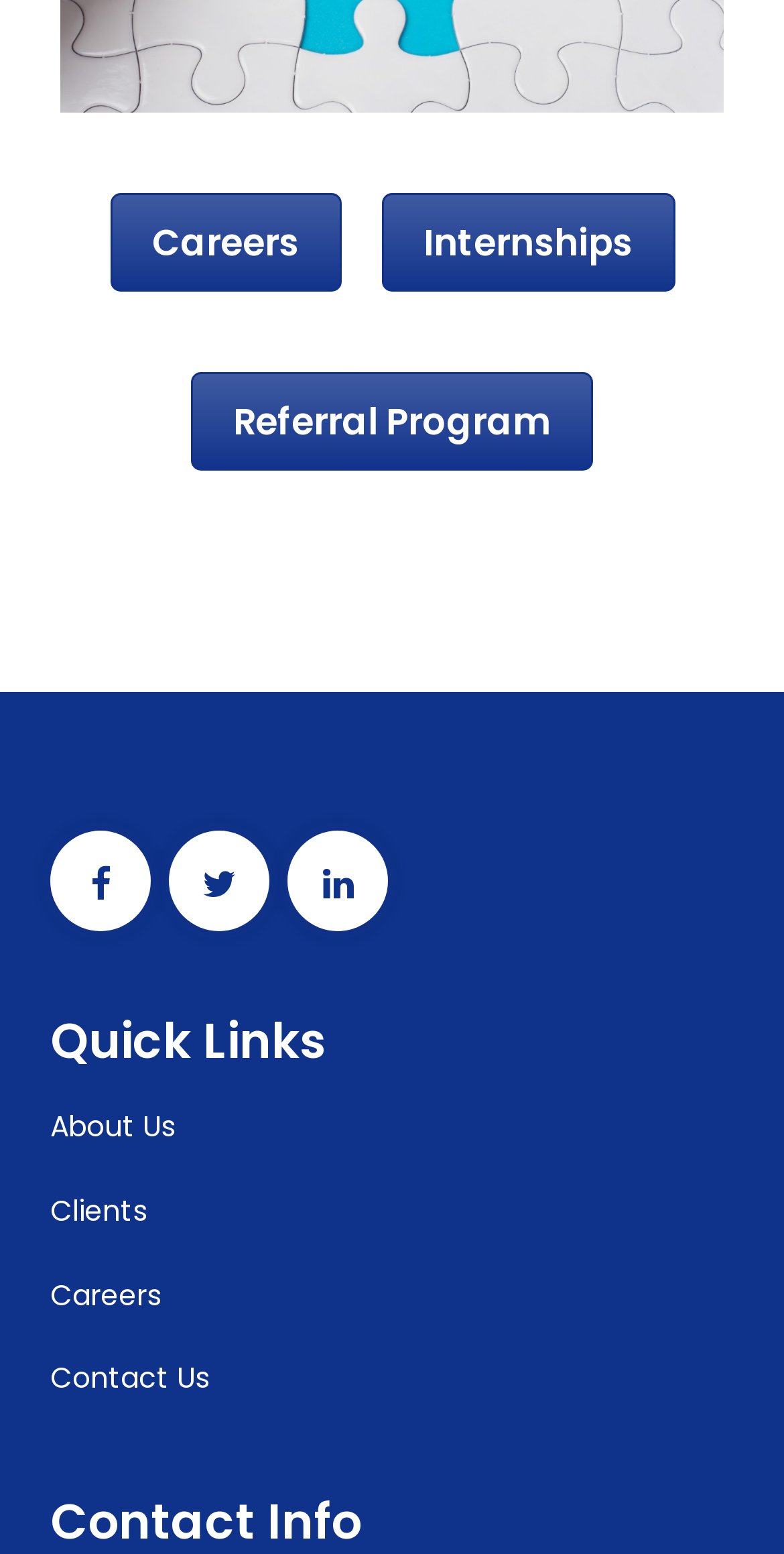Using the description: "Clients", determine the UI element's bounding box coordinates. Ensure the coordinates are in the format of four float numbers between 0 and 1, i.e., [left, top, right, bottom].

[0.064, 0.766, 0.187, 0.792]